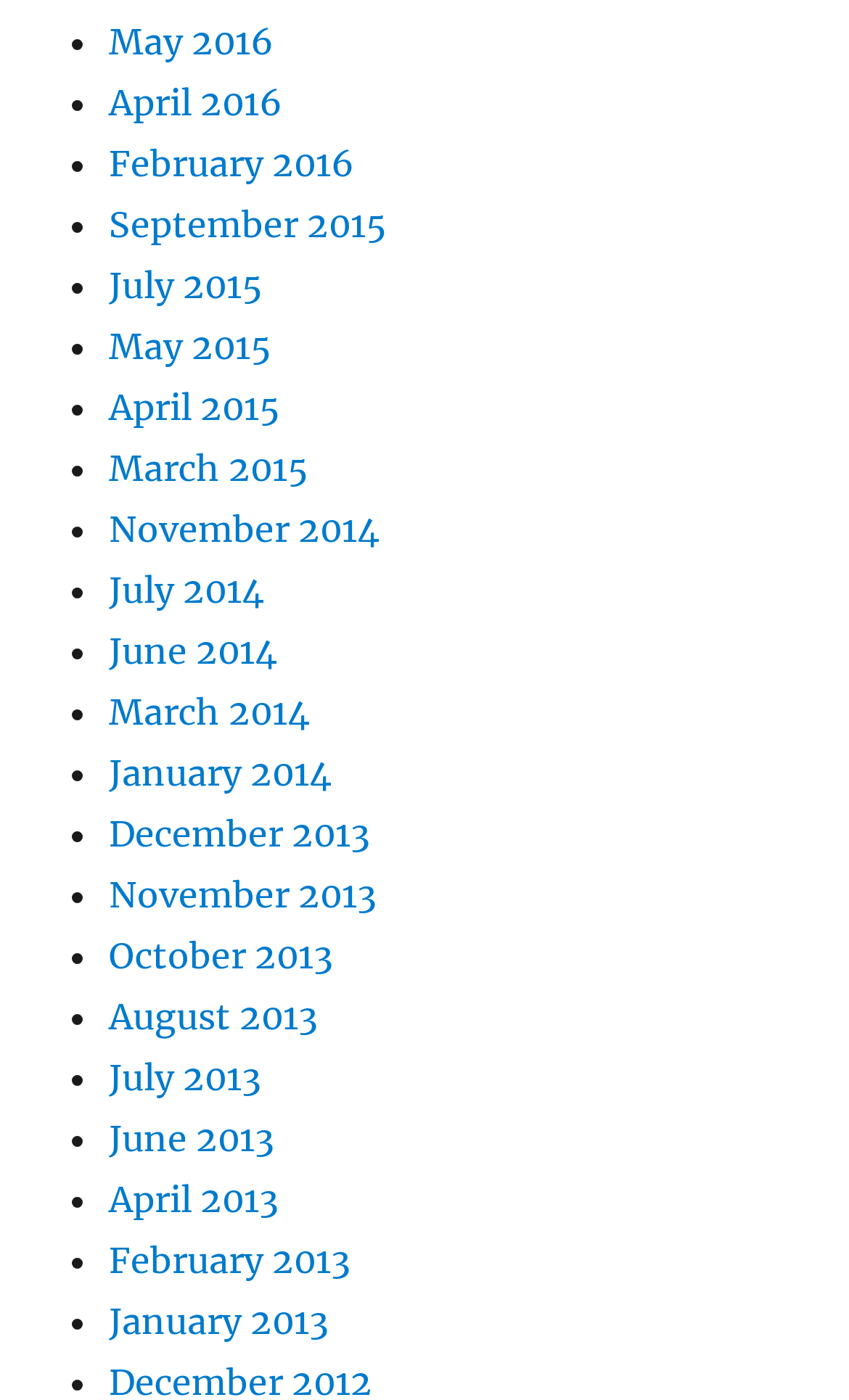Use a single word or phrase to answer the question: 
What is the earliest month listed on this webpage?

January 2013